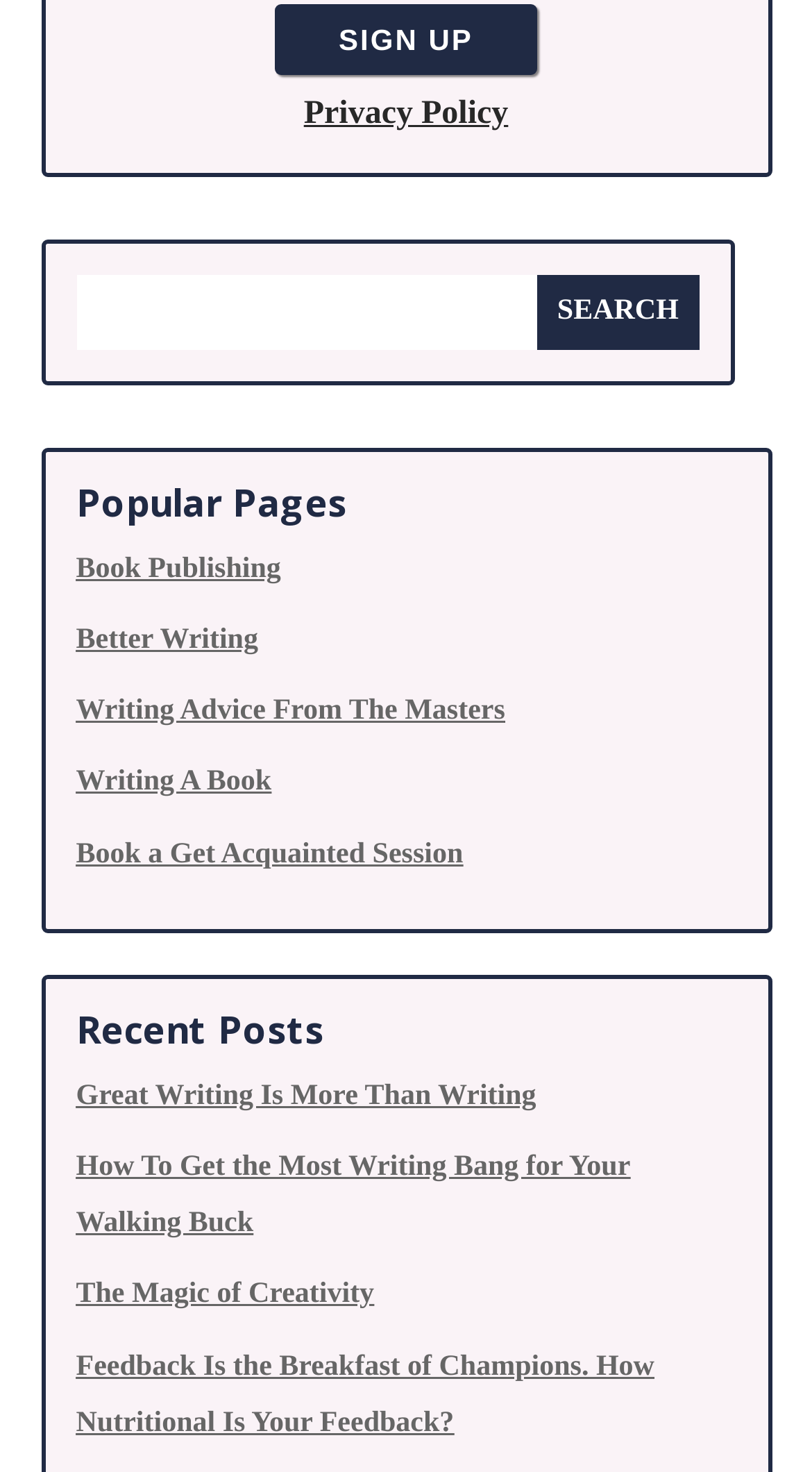Determine the bounding box coordinates of the clickable element to complete this instruction: "View the privacy policy". Provide the coordinates in the format of four float numbers between 0 and 1, [left, top, right, bottom].

[0.348, 0.05, 0.652, 0.103]